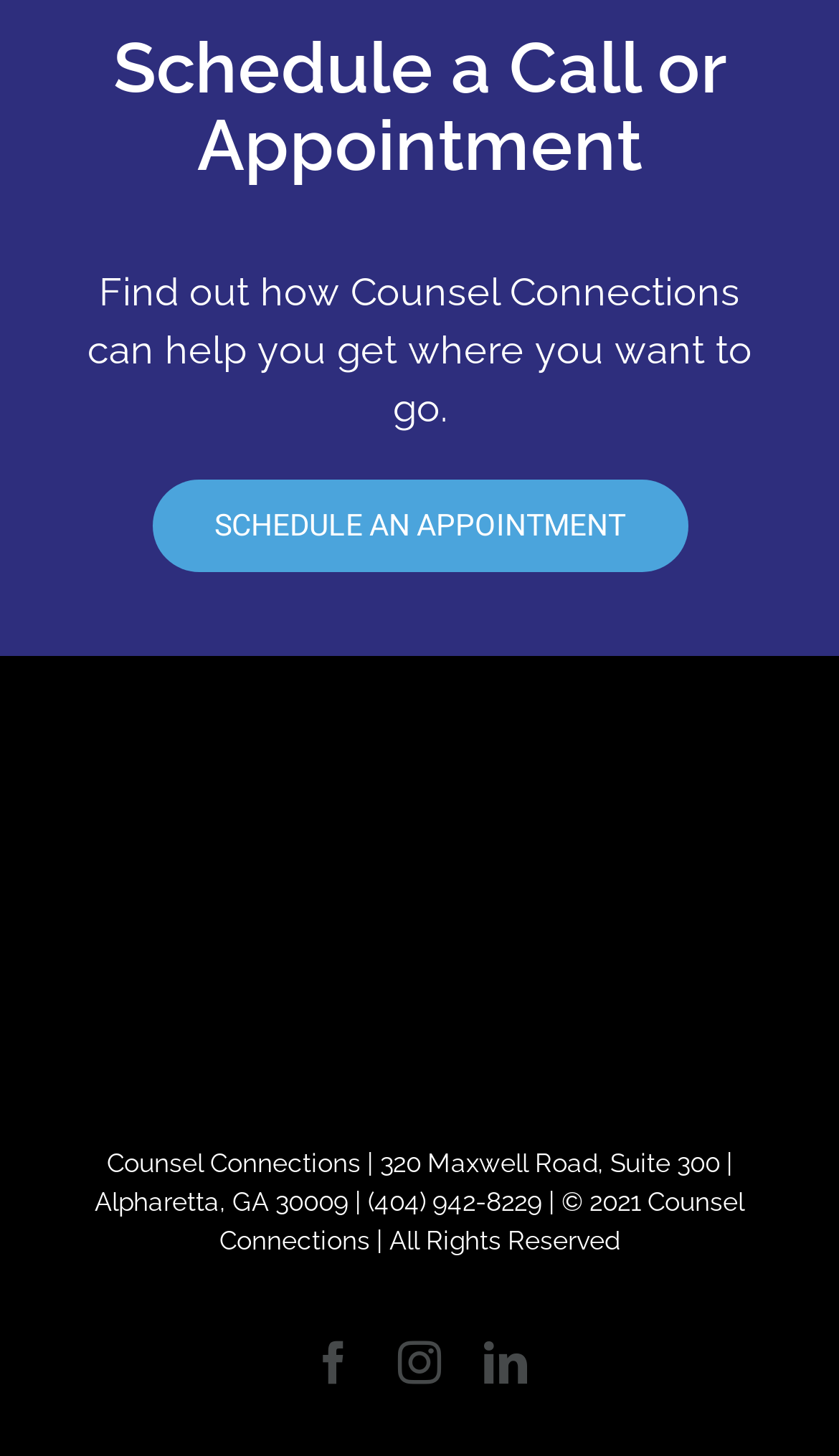What is the copyright year of Counsel Connections' website?
Answer the question with a thorough and detailed explanation.

The copyright year of Counsel Connections' website can be found at the bottom of the webpage, which states '© 2021 Counsel Connections | All Rights Reserved'.